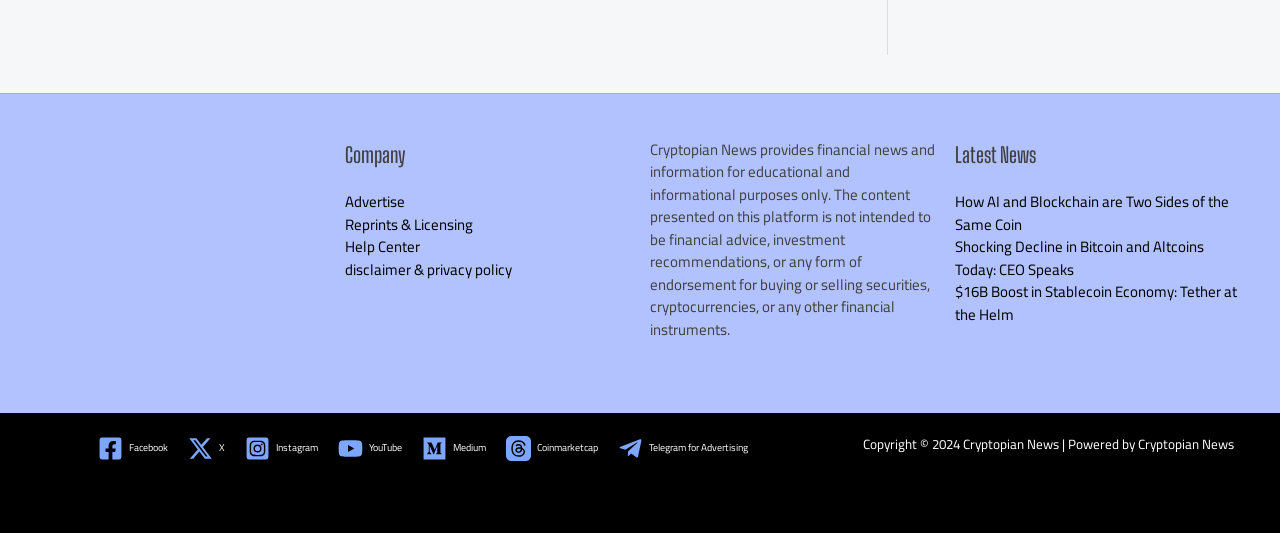Respond with a single word or short phrase to the following question: 
What is the purpose of Cryptopian News?

Educational and informational purposes